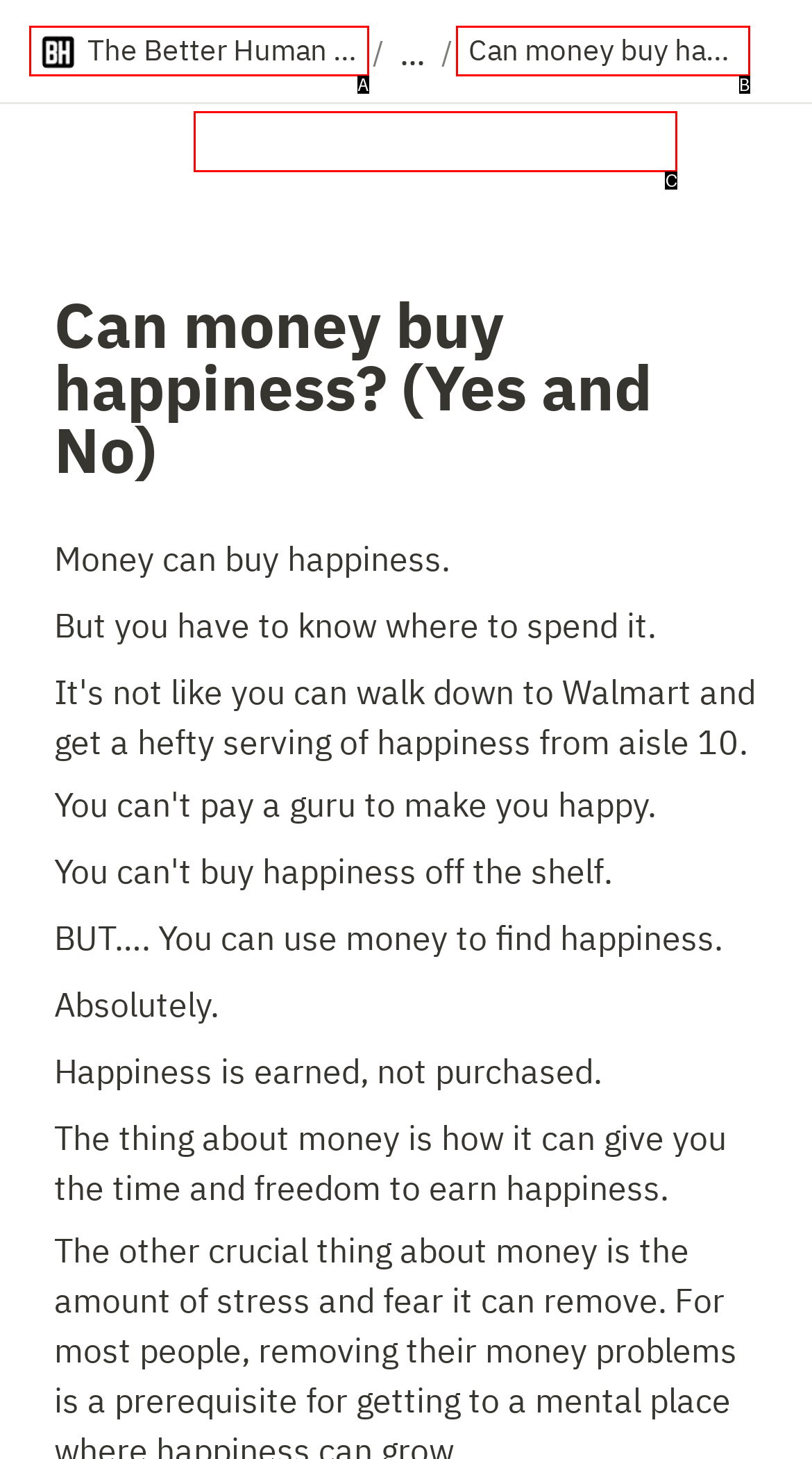Based on the given description: 📝 More Articles, identify the correct option and provide the corresponding letter from the given choices directly.

C